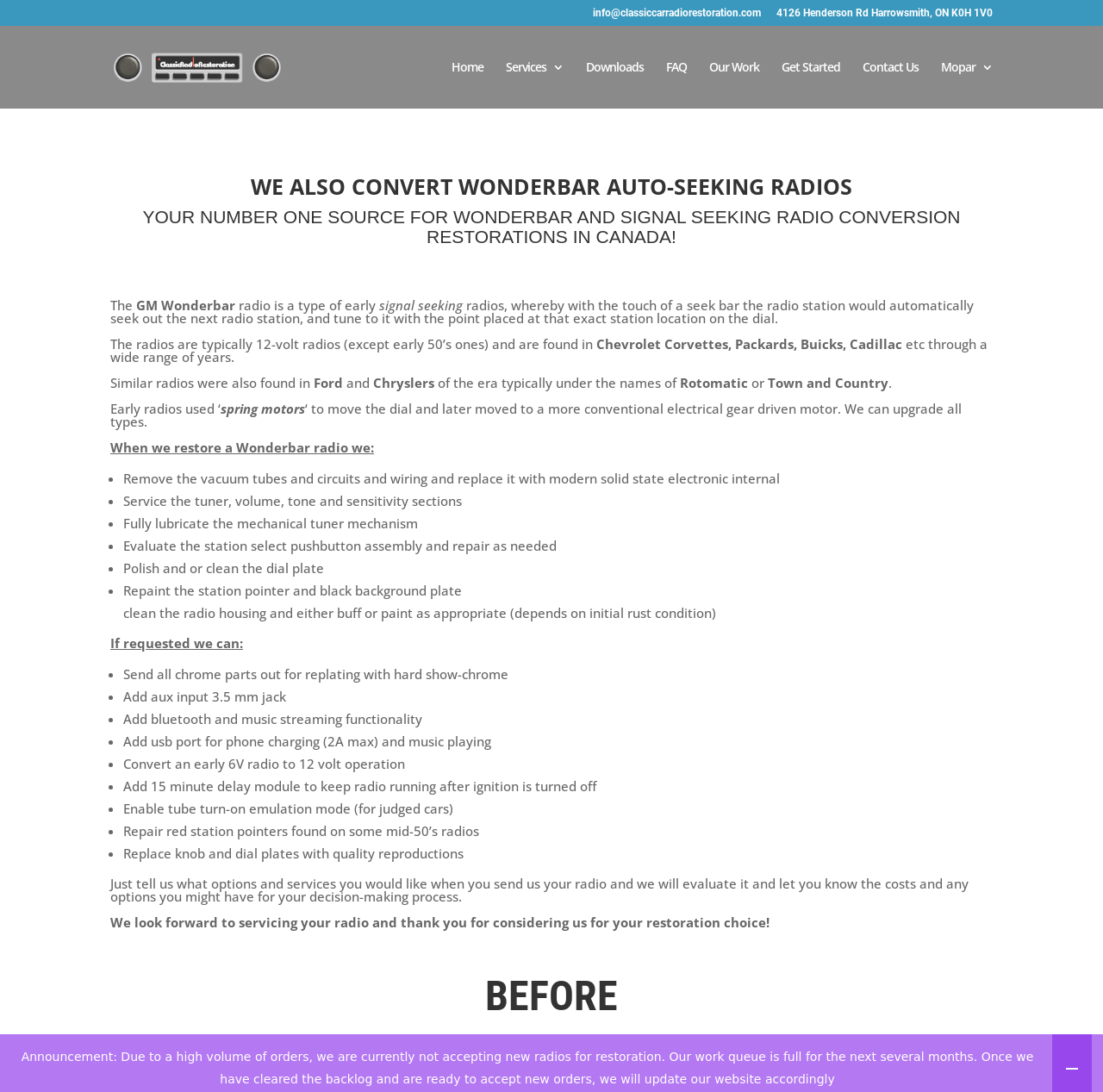Kindly provide the bounding box coordinates of the section you need to click on to fulfill the given instruction: "Click the 'See other events' link".

None